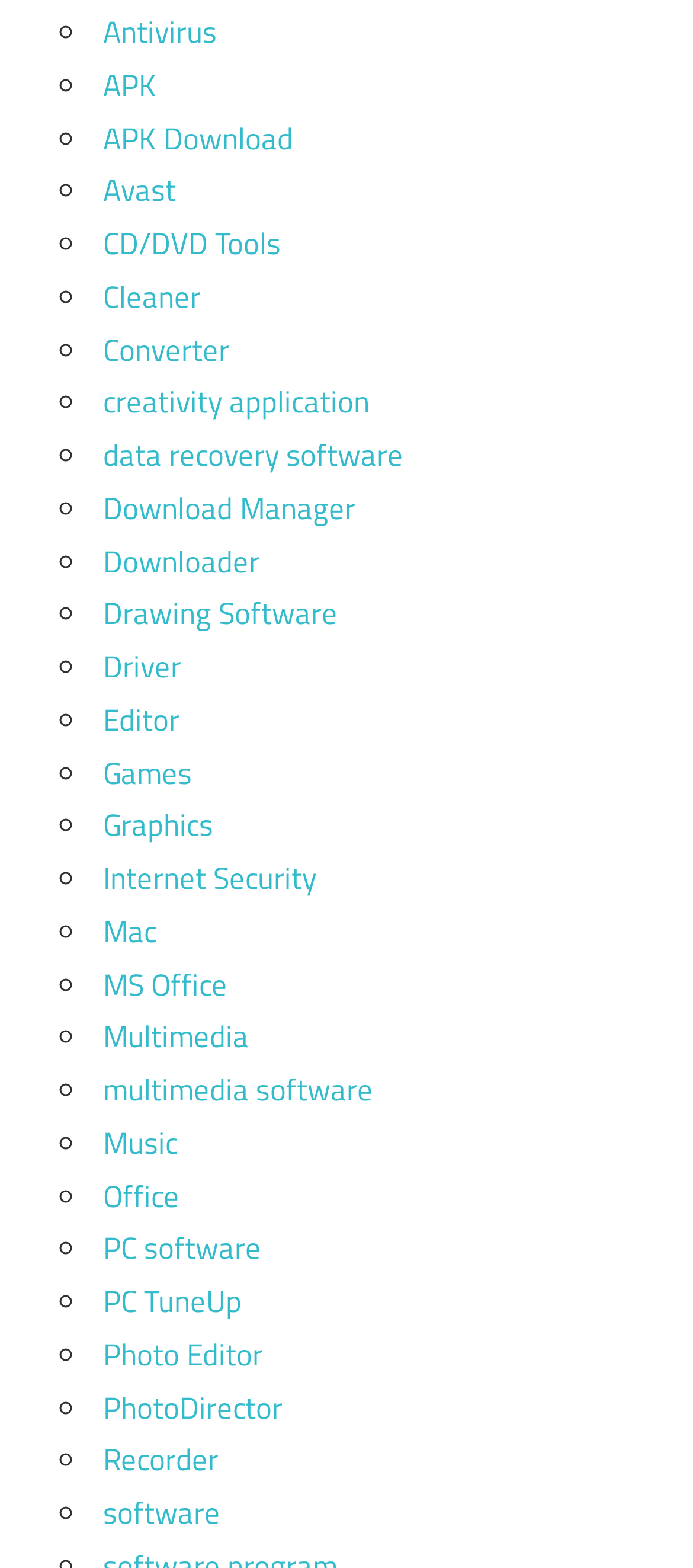Please determine the bounding box coordinates of the element to click in order to execute the following instruction: "Click on Antivirus". The coordinates should be four float numbers between 0 and 1, specified as [left, top, right, bottom].

[0.149, 0.006, 0.313, 0.035]